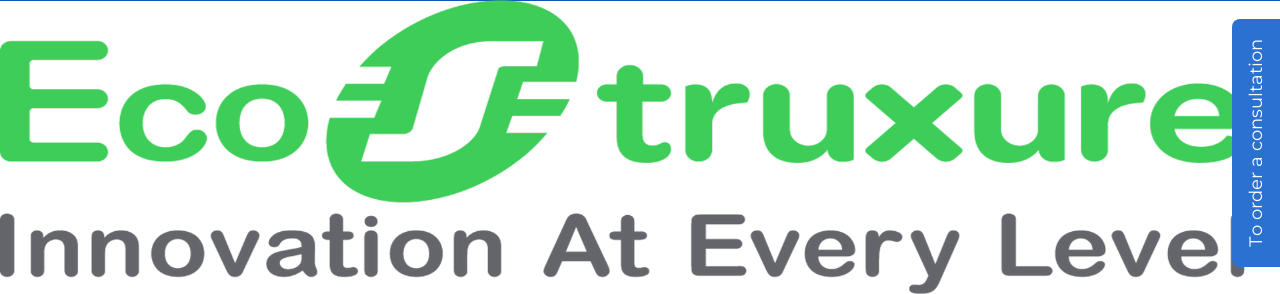What is the purpose of the blue notification?
Answer the question in a detailed and comprehensive manner.

To the right, there is a blue notification that invites viewers to 'Order a consultation', highlighting the proactive approach the company encourages for clients seeking to enhance their operational capabilities.